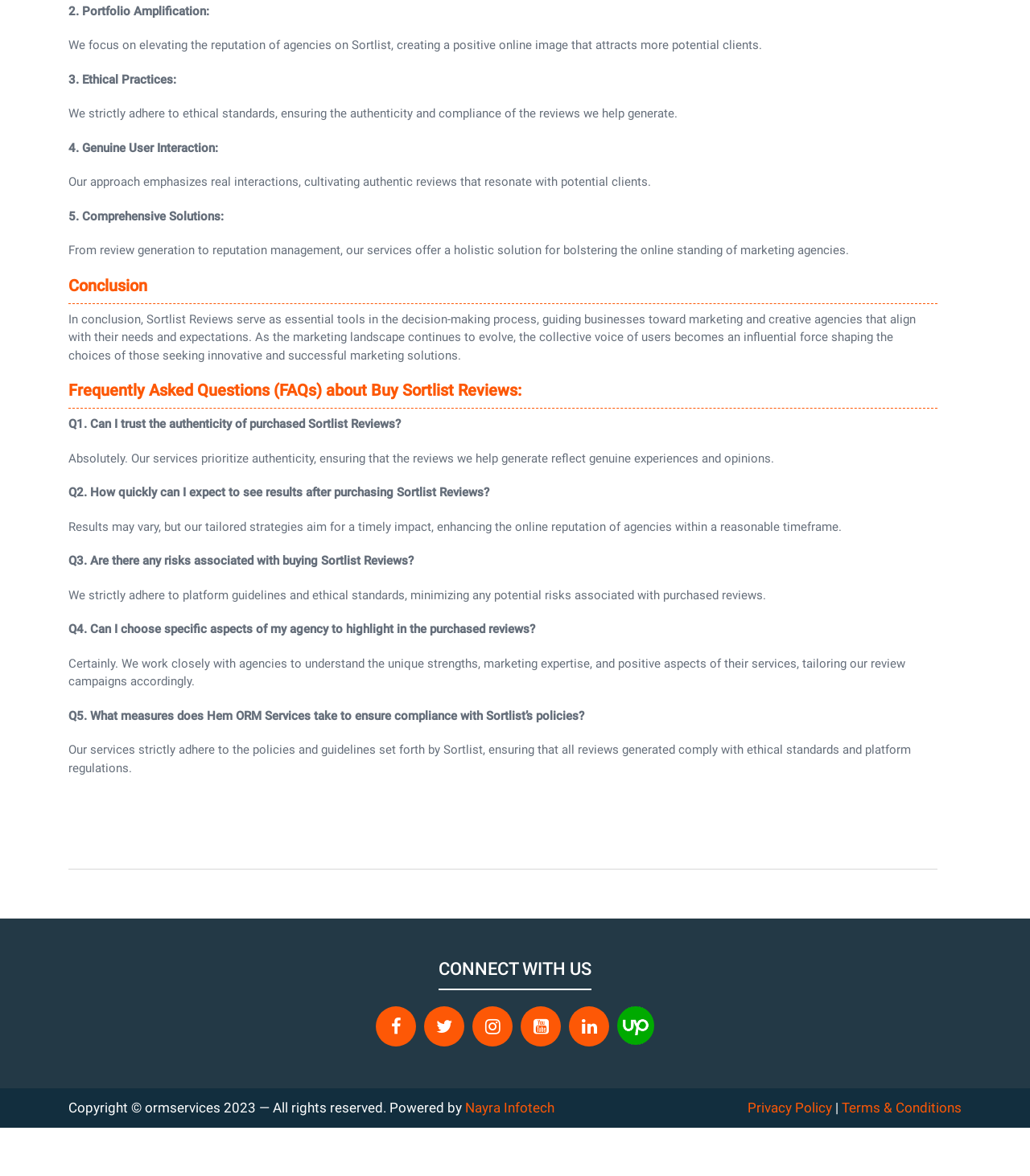Using the format (top-left x, top-left y, bottom-right x, bottom-right y), and given the element description, identify the bounding box coordinates within the screenshot: Terms & Conditions

[0.817, 0.935, 0.934, 0.949]